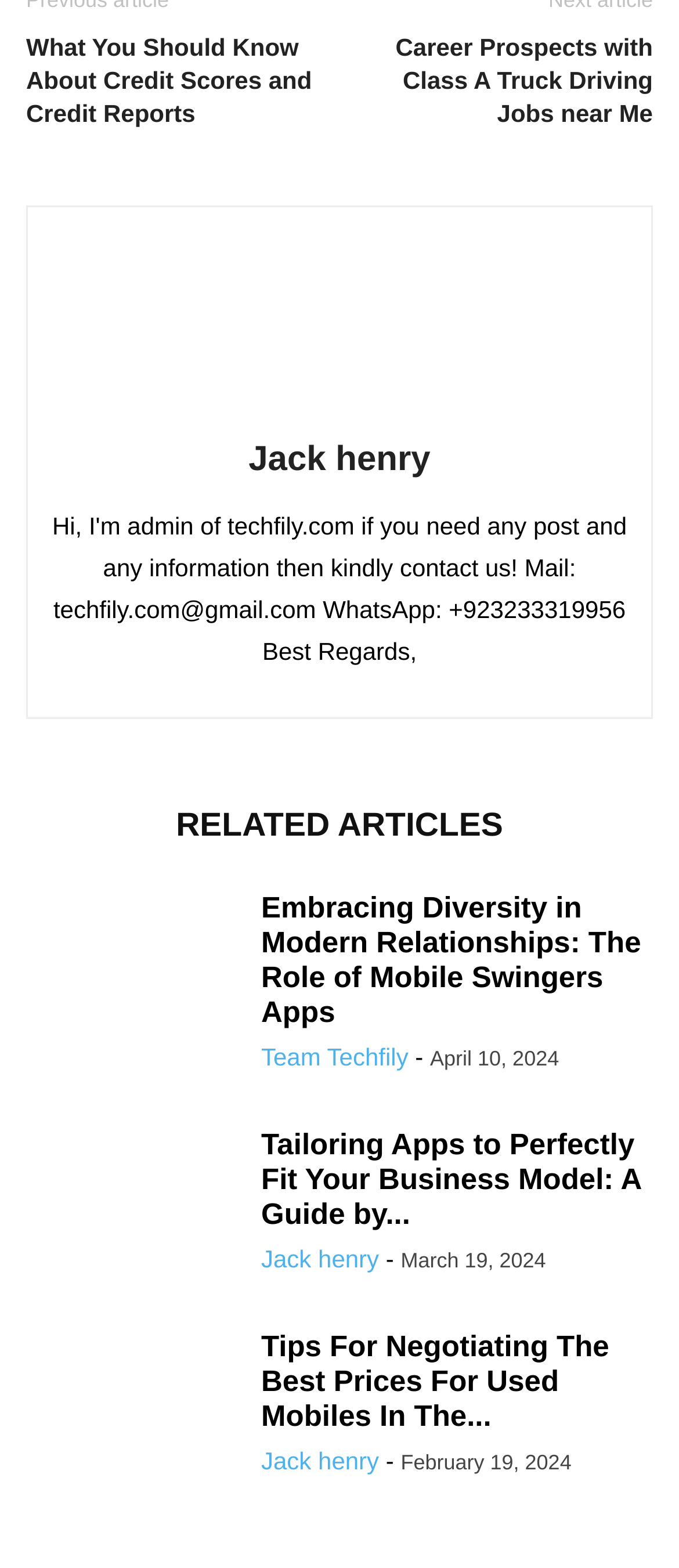Give a concise answer of one word or phrase to the question: 
Who is the author of the first related article?

Jack henry